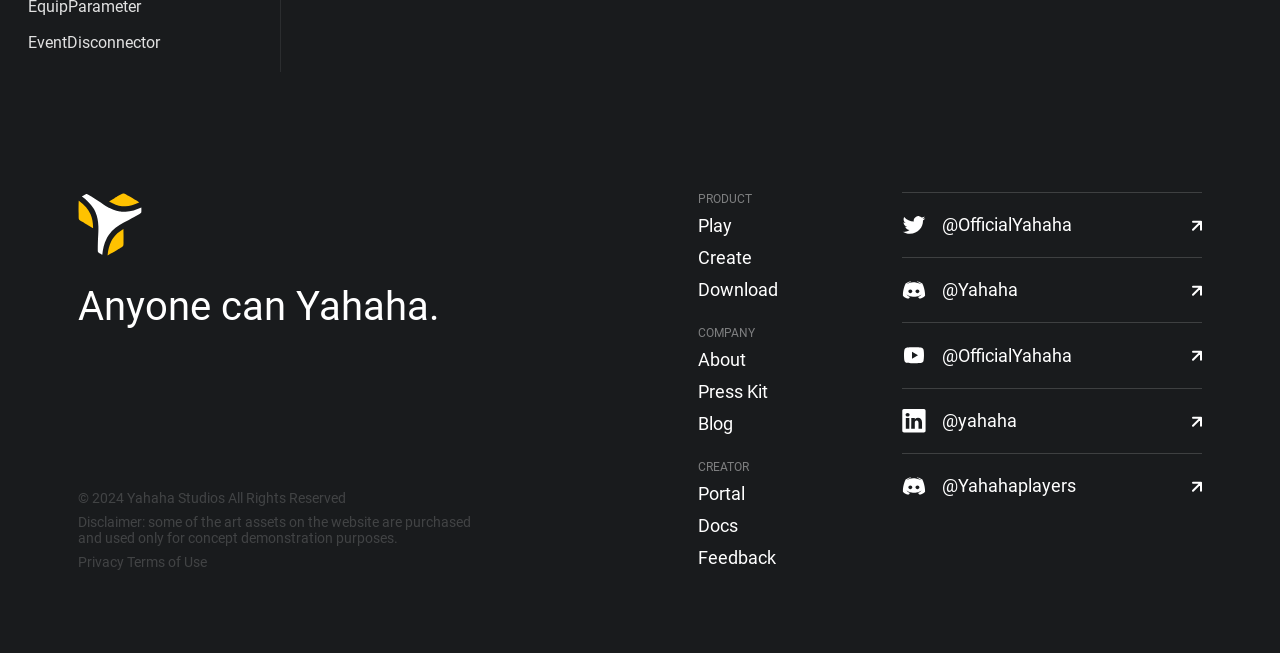Determine the bounding box coordinates of the section I need to click to execute the following instruction: "Click on the 'Play' button". Provide the coordinates as four float numbers between 0 and 1, i.e., [left, top, right, bottom].

[0.545, 0.328, 0.686, 0.364]